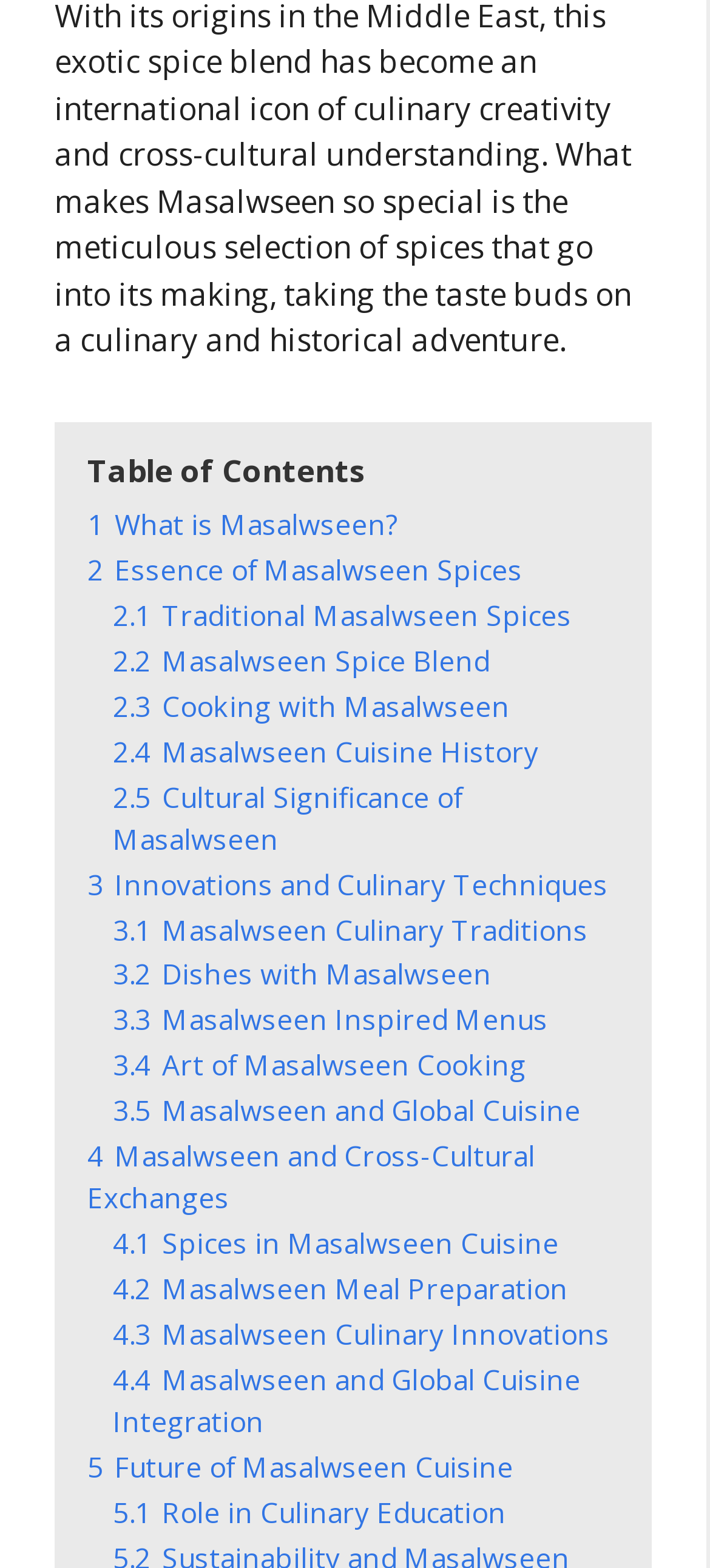Using the elements shown in the image, answer the question comprehensively: What is the main topic of this webpage?

Based on the links and text on the webpage, it appears that the main topic is Masalwseen, which seems to be a type of cuisine or cooking style. The links are organized into sections such as 'What is Masalwseen', 'Essence of Masalwseen Spices', and 'Future of Masalwseen Cuisine', indicating that the webpage is focused on providing information about Masalwseen.